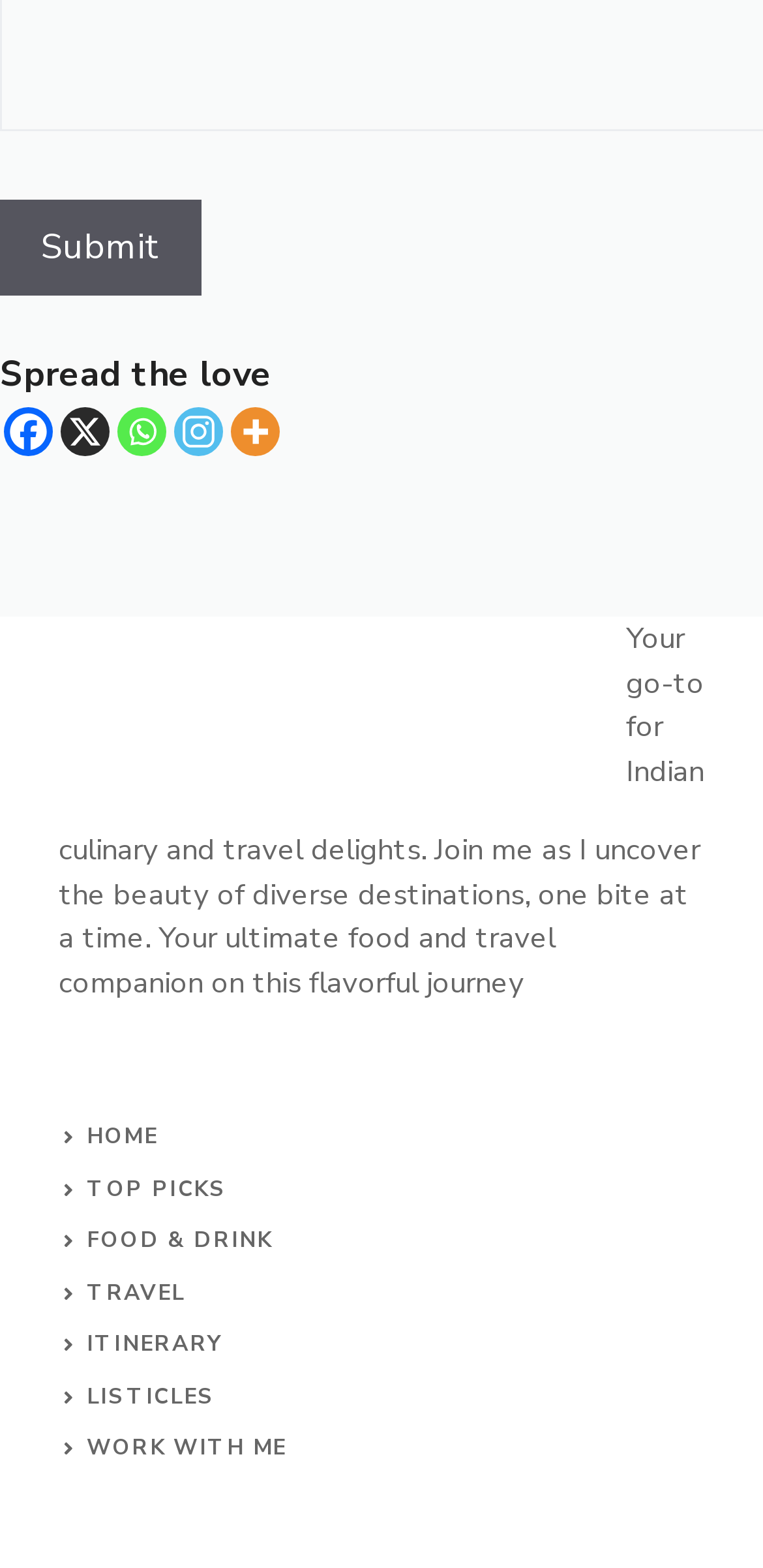How many social media links are present?
Using the image, elaborate on the answer with as much detail as possible.

There are four social media links present on the webpage, namely 'Facebook', 'X', 'Whatsapp', and 'Instagram', which can be used to share content.